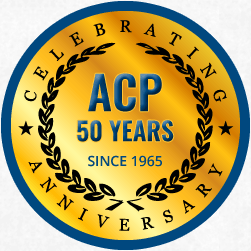Give a detailed explanation of what is happening in the image.

The image features a gold anniversary seal celebrating "ACP 50 Years," which signifies the company's milestone since its inception in 1965. Framed by an elegant laurel wreath, the seal emphasizes the achievement with the words "Celebrating Anniversary" prominently displayed. This emblem reflects ACP's long-standing commitment to quality and excellence in precast concrete products, showcasing its legacy and the trust it has built over five decades with its clients.